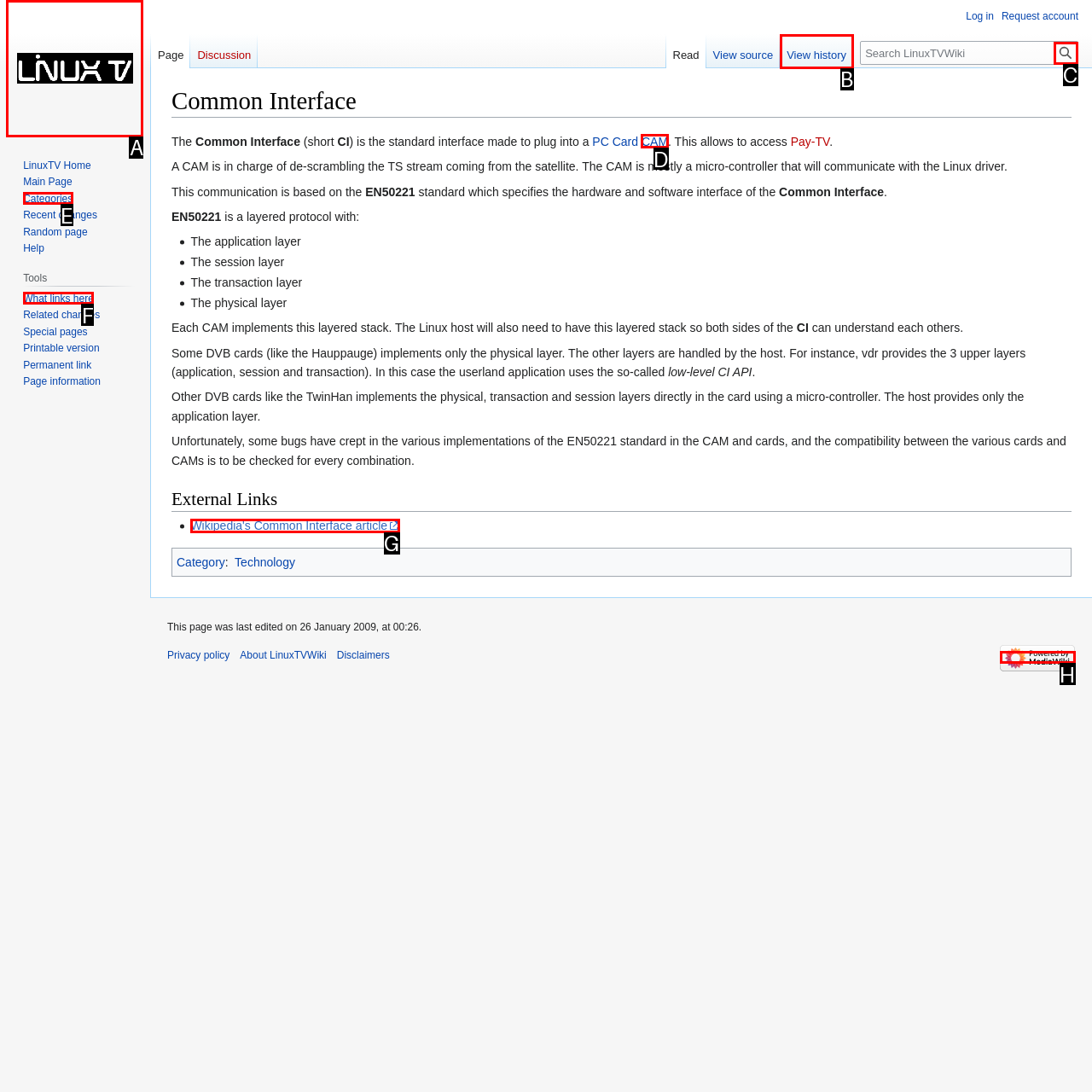Select the appropriate letter to fulfill the given instruction: Check the ALL CLASSES link
Provide the letter of the correct option directly.

None